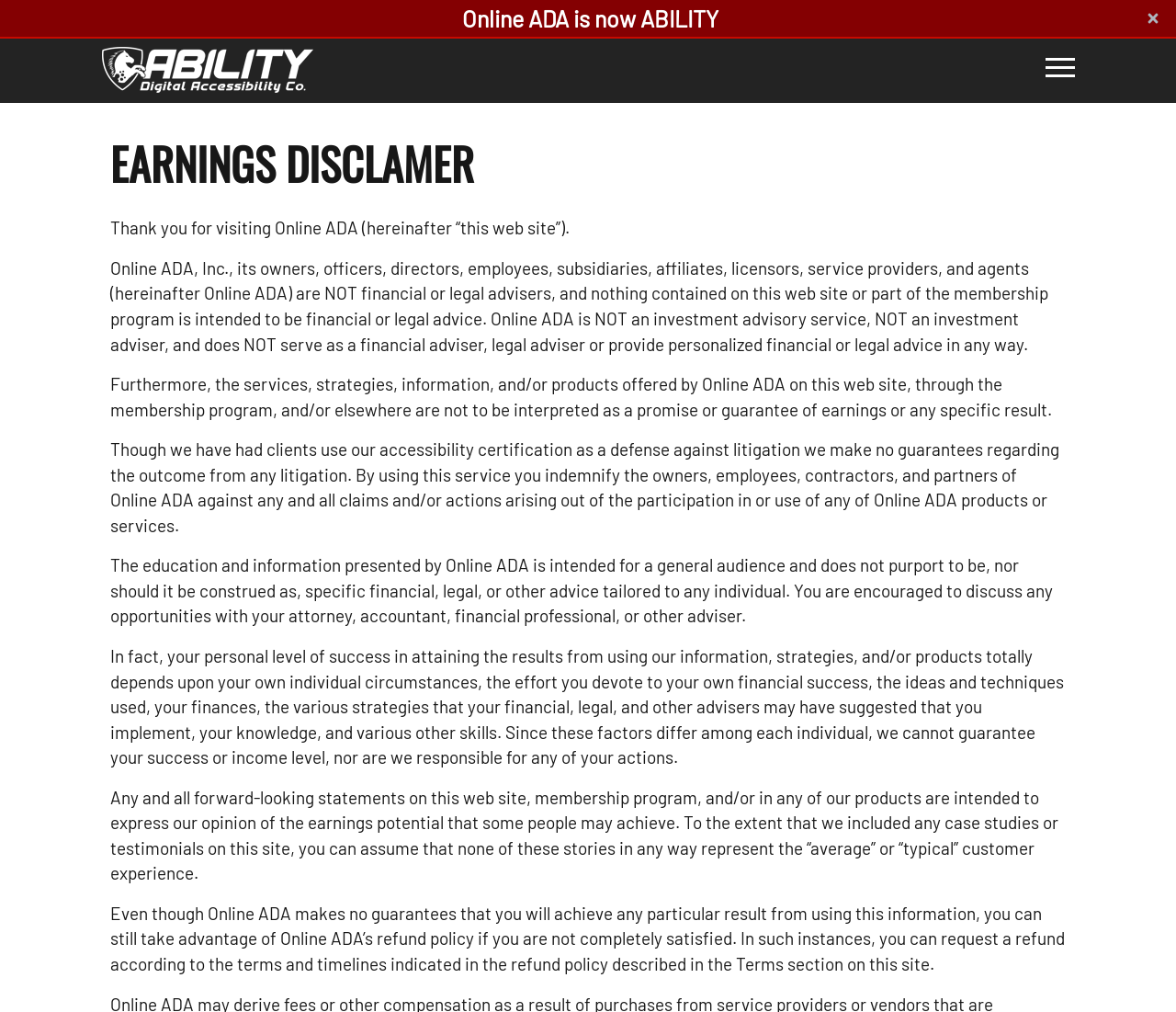What is the purpose of the website?
Using the image as a reference, deliver a detailed and thorough answer to the question.

I inferred the answer by reading the text 'Though we have had clients use our accessibility certification as a defense against litigation...' which implies that the website is related to accessibility certification.